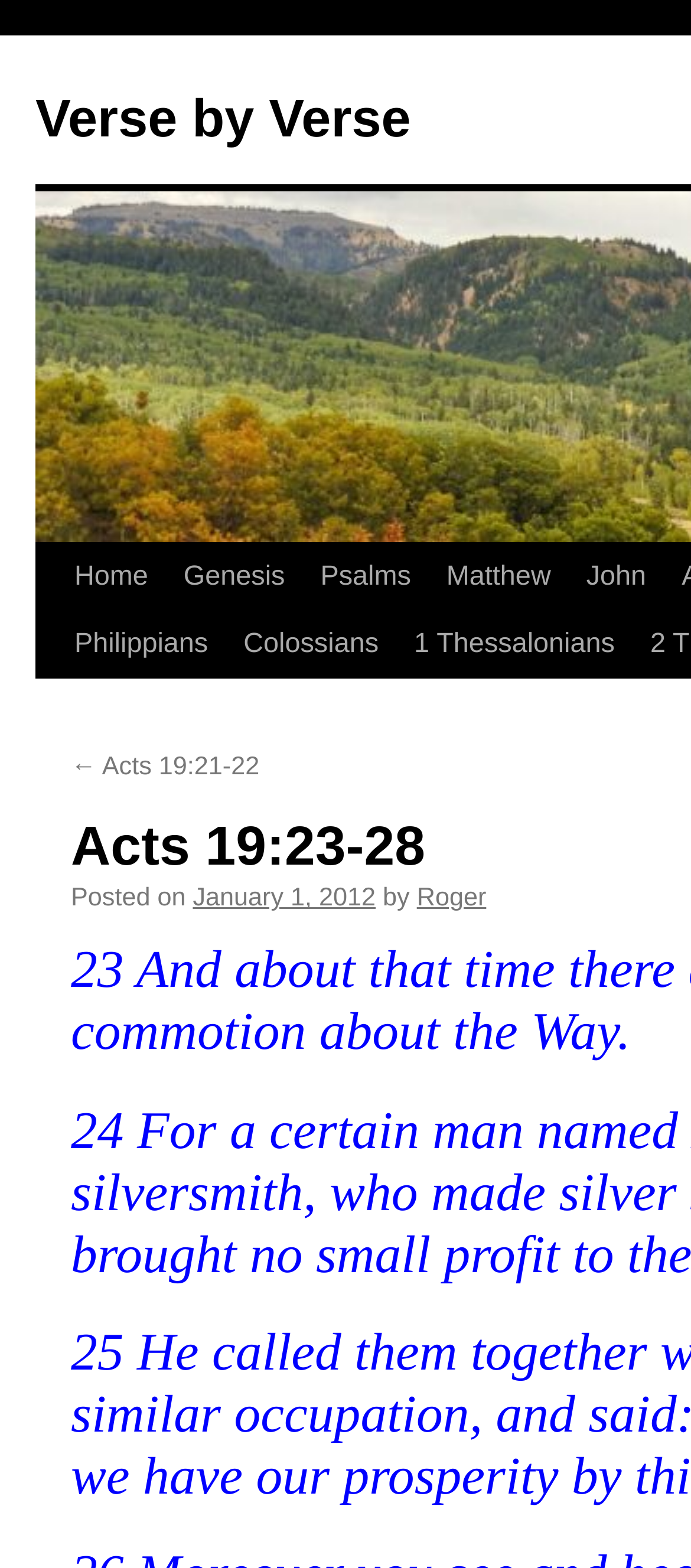Answer the question with a brief word or phrase:
How many navigation links are on the top?

6